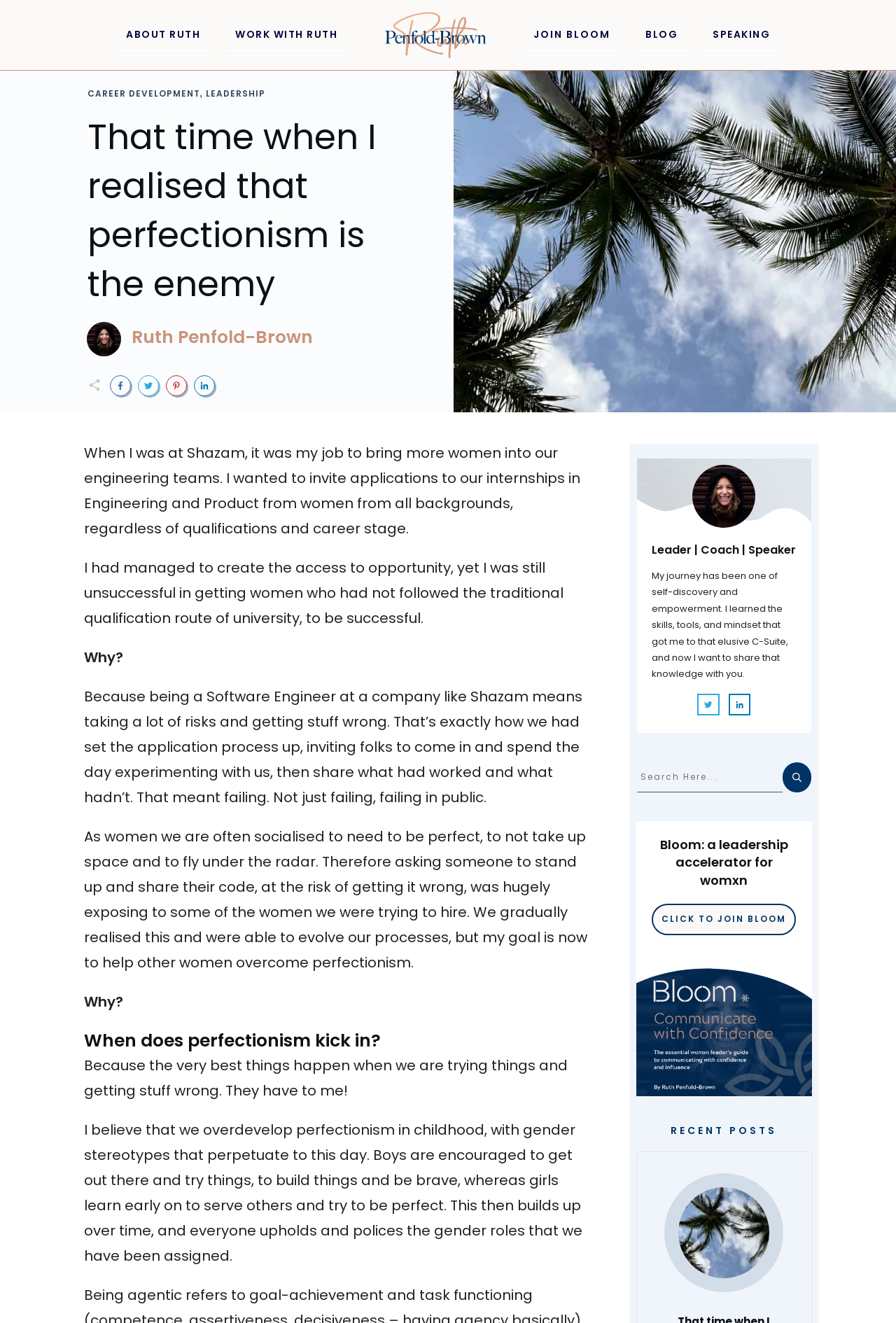Respond with a single word or phrase for the following question: 
What is the purpose of the author's work?

To help women overcome perfectionism